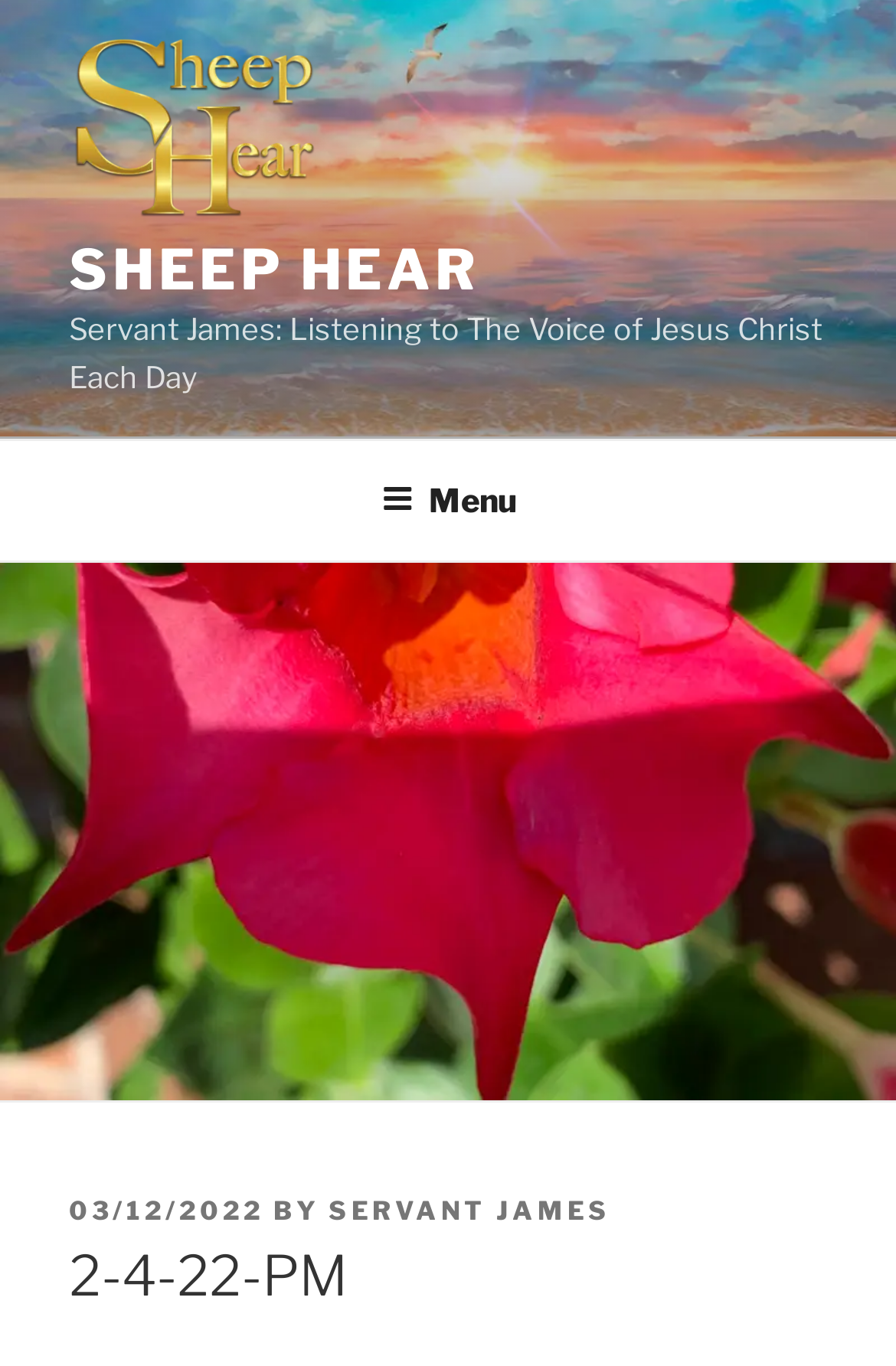Identify the coordinates of the bounding box for the element described below: "03/12/2022". Return the coordinates as four float numbers between 0 and 1: [left, top, right, bottom].

[0.077, 0.874, 0.295, 0.897]